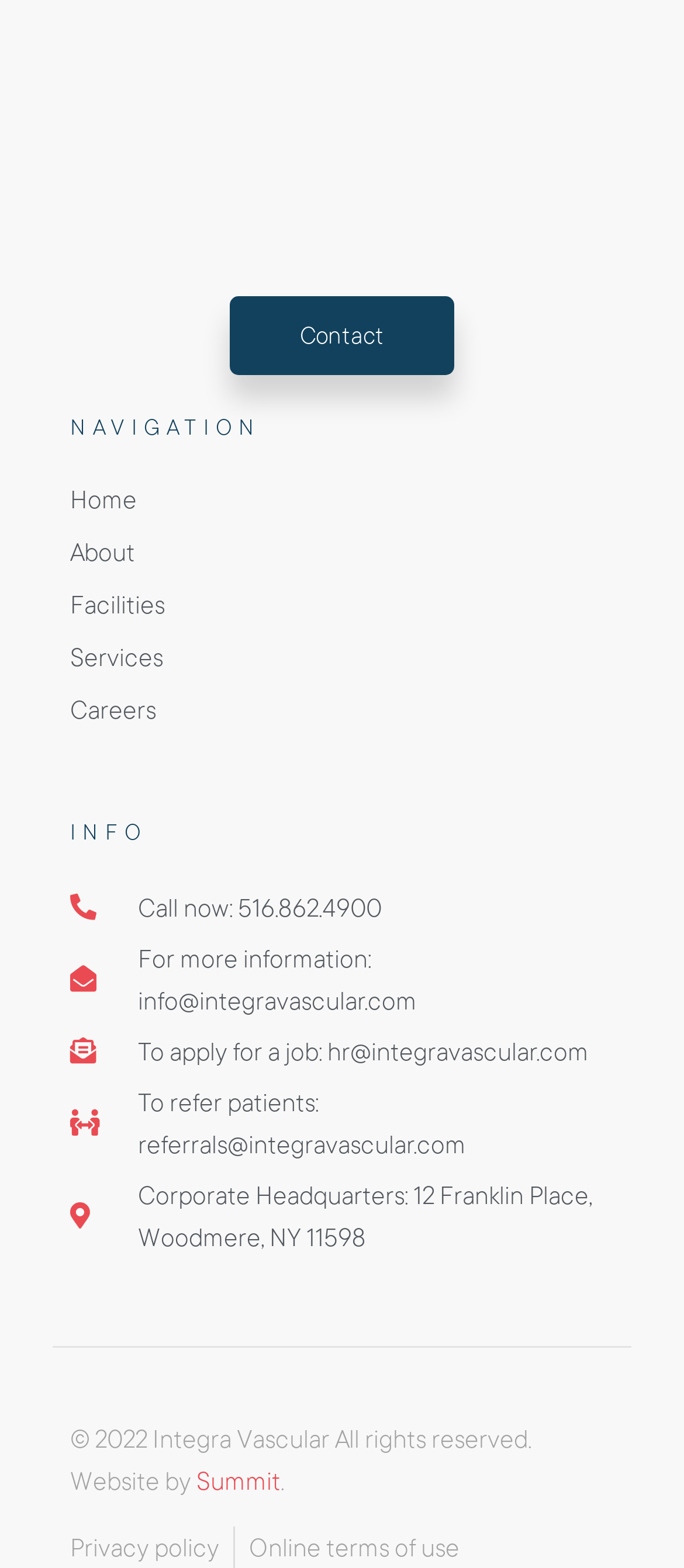What is the address of the Corporate Headquarters?
From the details in the image, answer the question comprehensively.

I found the address by looking at the static text section, where it says 'Corporate Headquarters: 12 Franklin Place, Woodmere, NY 11598'. This is likely the physical location of the company's headquarters.